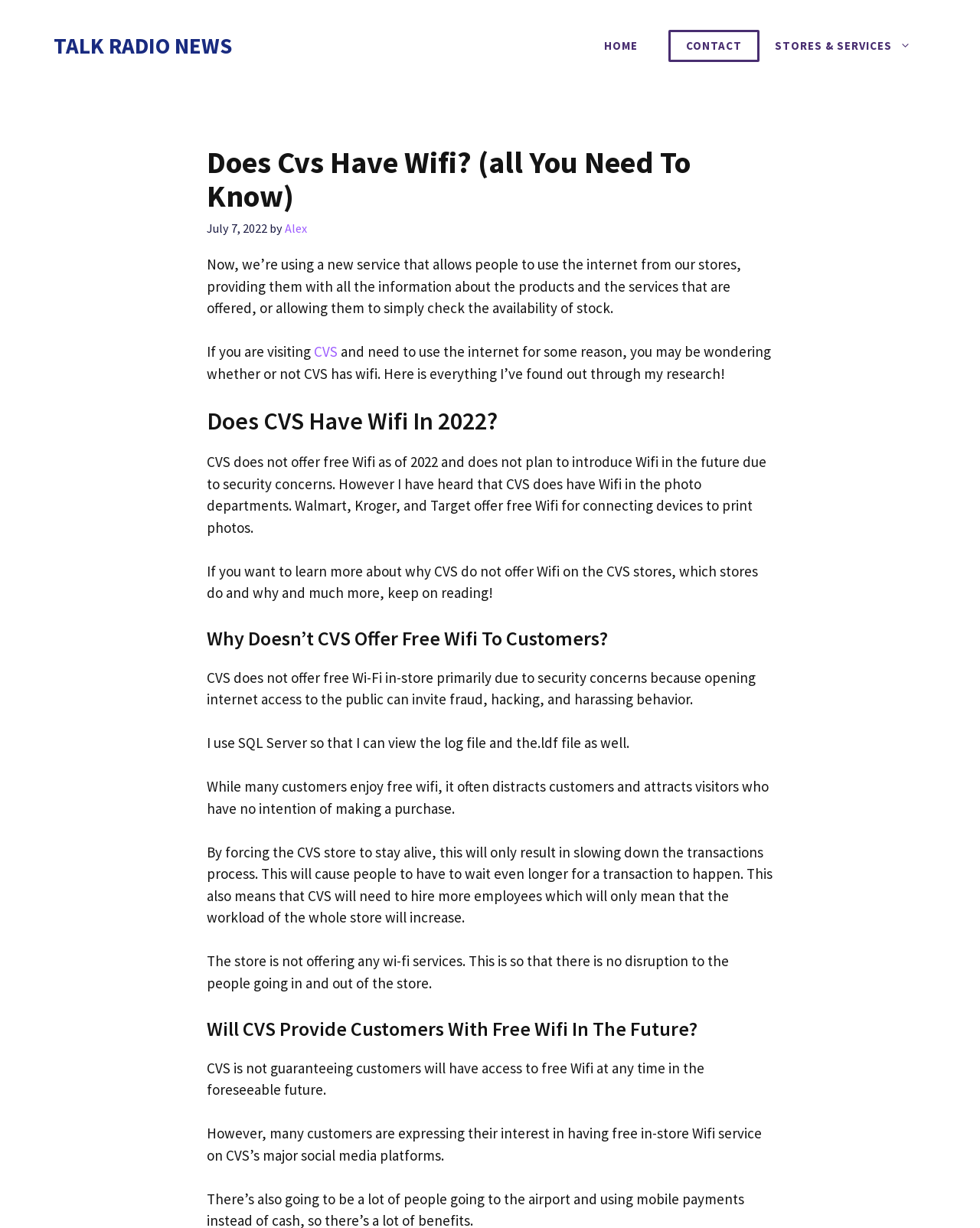Please give a one-word or short phrase response to the following question: 
Will CVS provide customers with free Wifi in the future?

No guarantee